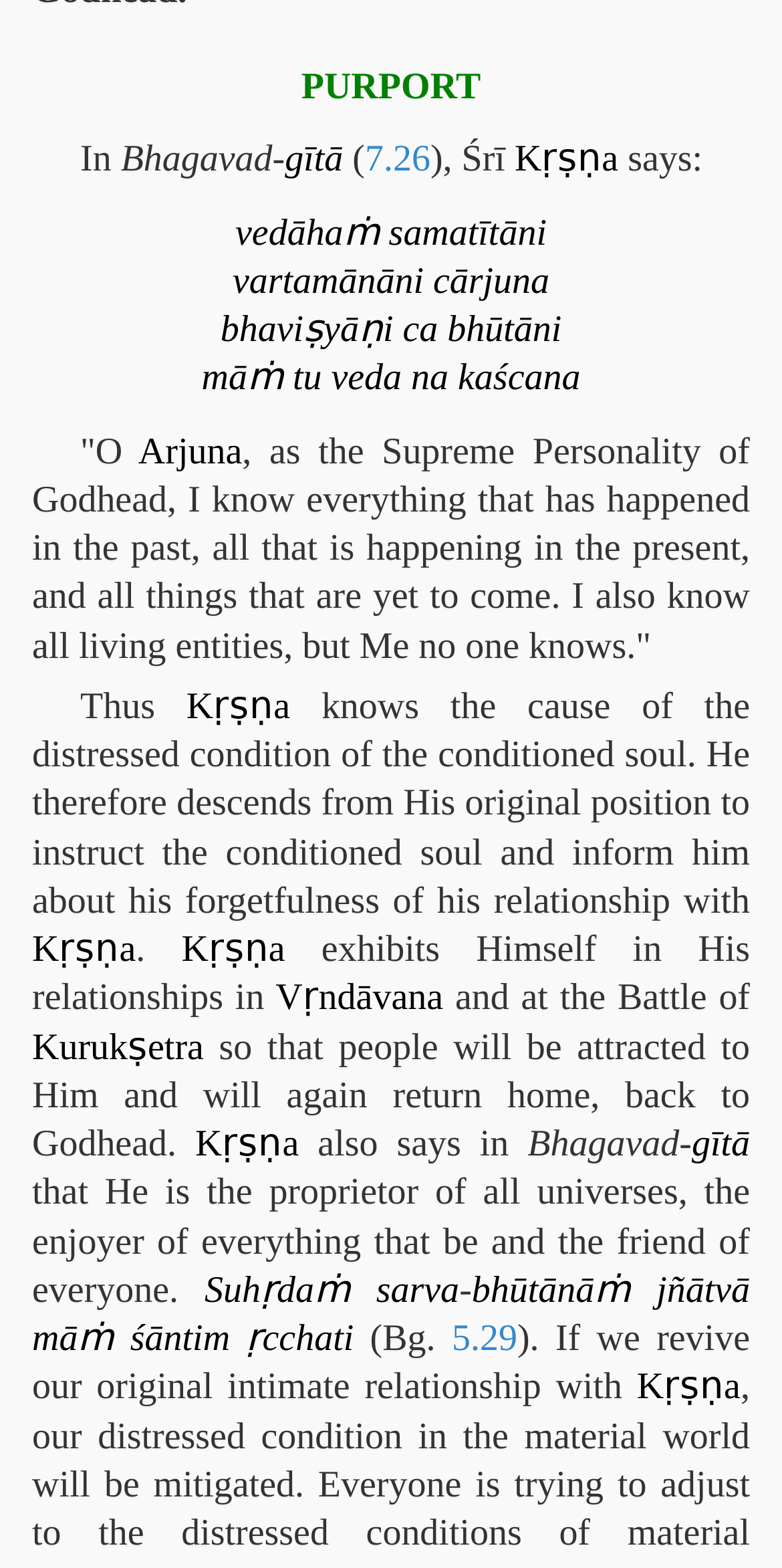Please locate the bounding box coordinates of the region I need to click to follow this instruction: "Follow the link 'Kṛṣṇa'".

[0.658, 0.089, 0.791, 0.116]